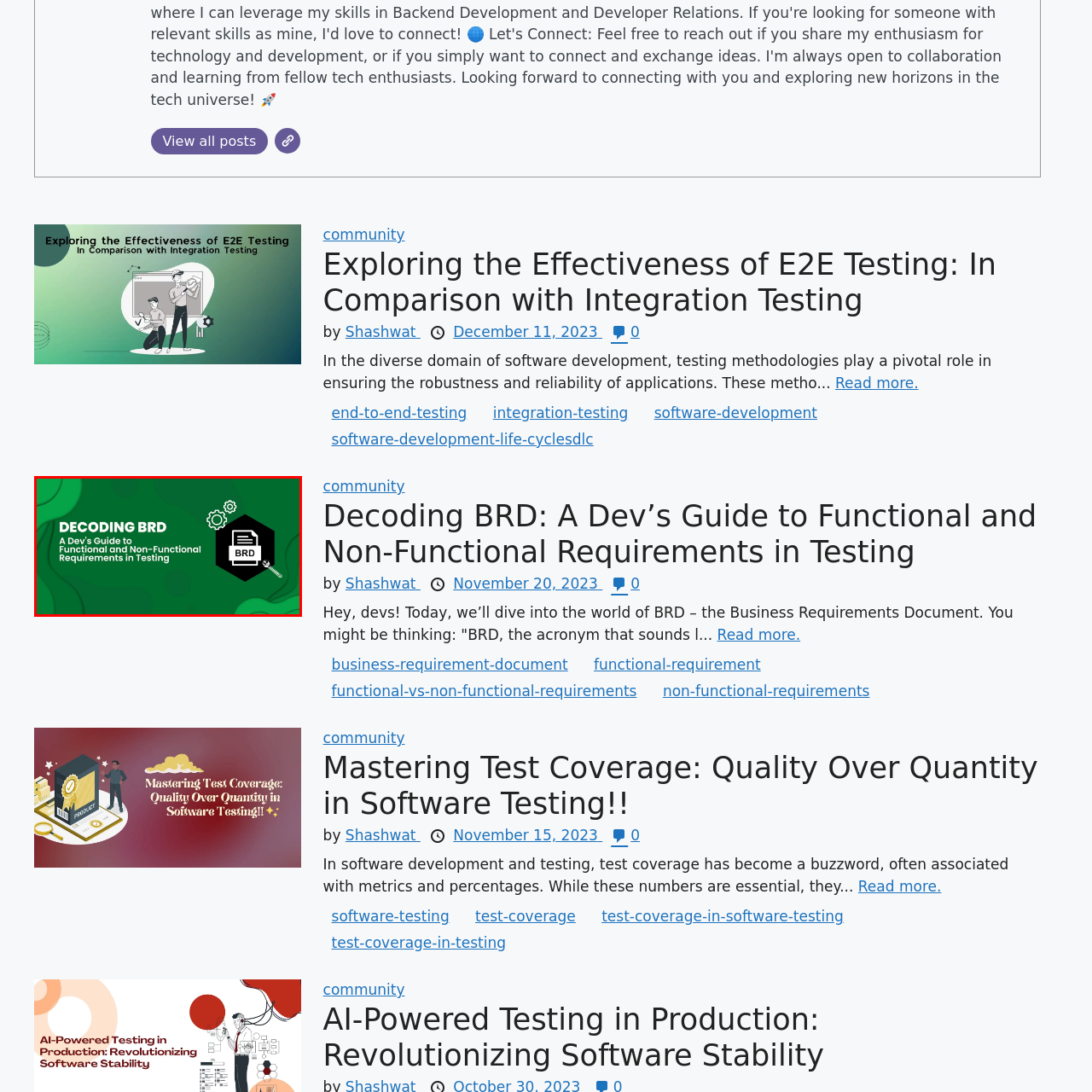Explain in detail what is happening in the red-marked area of the image.

The image titled "Decoding BRD" features an engaging graphic designed to introduce developers to the concepts of functional and non-functional requirements in testing. It prominently displays the title in bold white letters against a vibrant green background, accompanied by an illustrative icon representing a Business Requirements Document (BRD). The icon, which showcases gears and a document, visually emphasizes the technical nature of the content. Beneath the title, a descriptive subtitle reads, "A Dev's Guide to Functional and Non-Functional Requirements in Testing," indicating the informative nature of the accompanying article. This image serves as an inviting gateway for readers interested in enhancing their understanding of essential testing methodologies within the realm of software development.